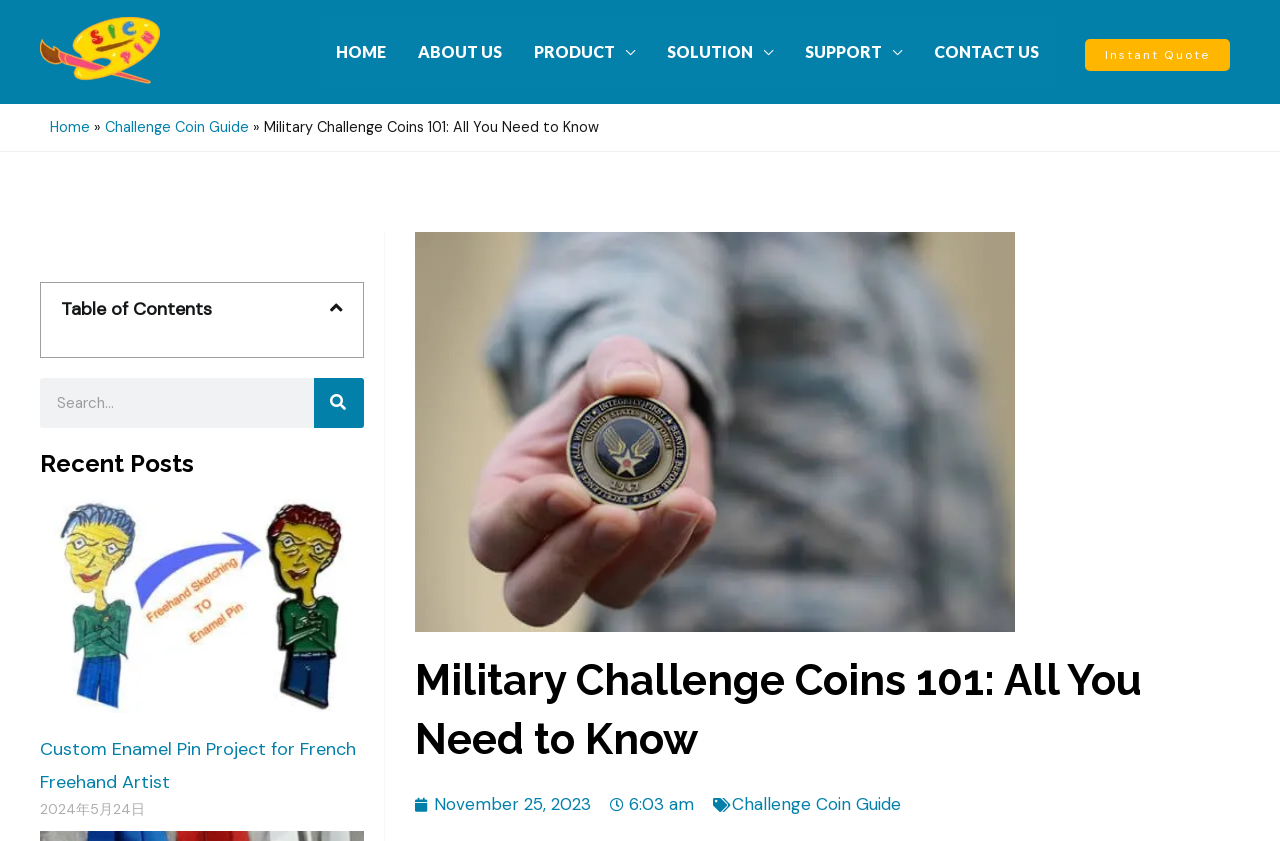What is the date of the article 'Military Challenge Coins 101: All You Need to Know'?
Please use the image to deliver a detailed and complete answer.

The date of the article is indicated by the link 'November 25, 2023' located below the heading of the article.